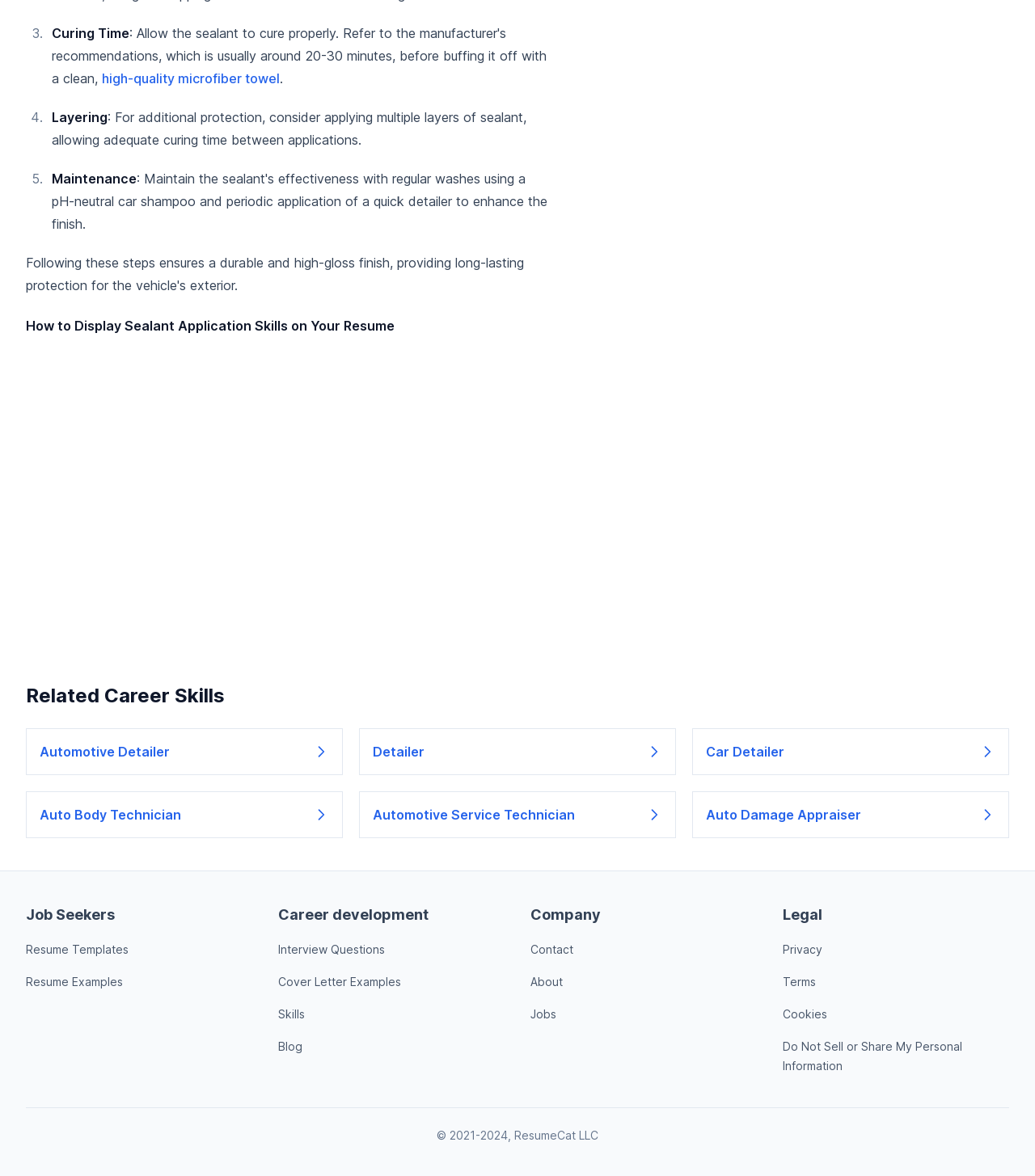Can you give a comprehensive explanation to the question given the content of the image?
What are the main categories in the supplementary site navigation?

The supplementary site navigation section is divided into four main categories: Job Seekers, Career development, Company, and Legal, each with their respective links and subcategories.